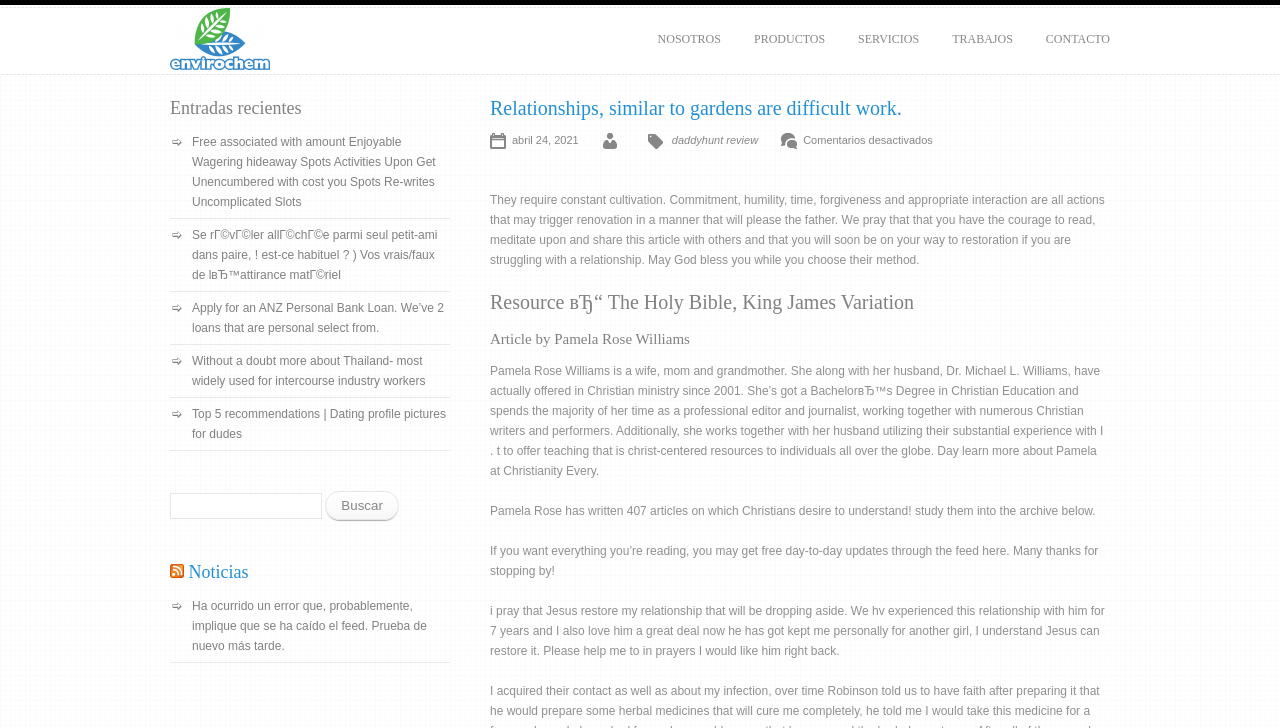Can you show the bounding box coordinates of the region to click on to complete the task described in the instruction: "Click on the Envirochem link"?

[0.133, 0.081, 0.211, 0.1]